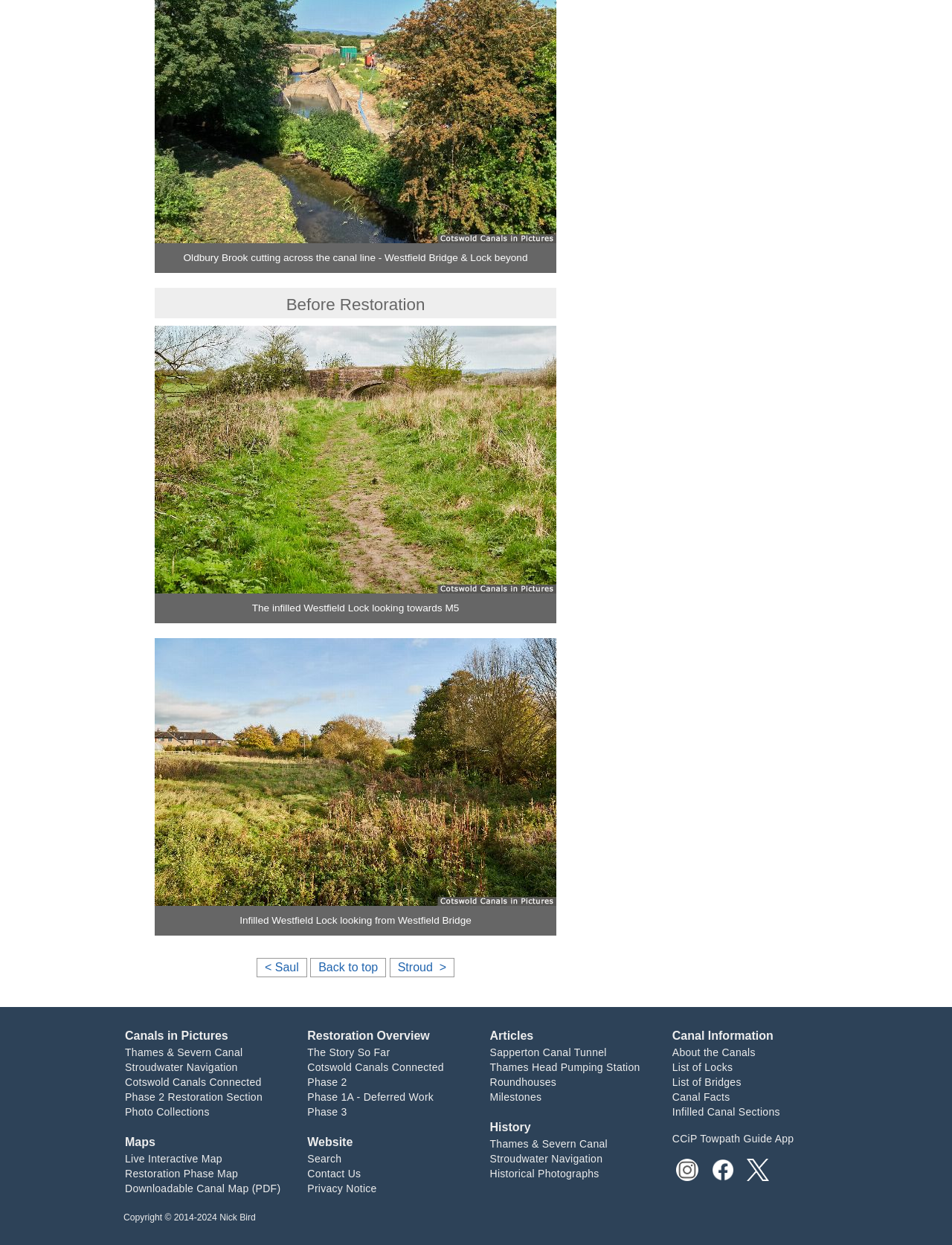From the details in the image, provide a thorough response to the question: How many figures are on this webpage?

I counted the number of figure elements on the webpage, which are [35], [36], and [82]. Each of these elements contains an image and a figcaption, indicating that they are figures.